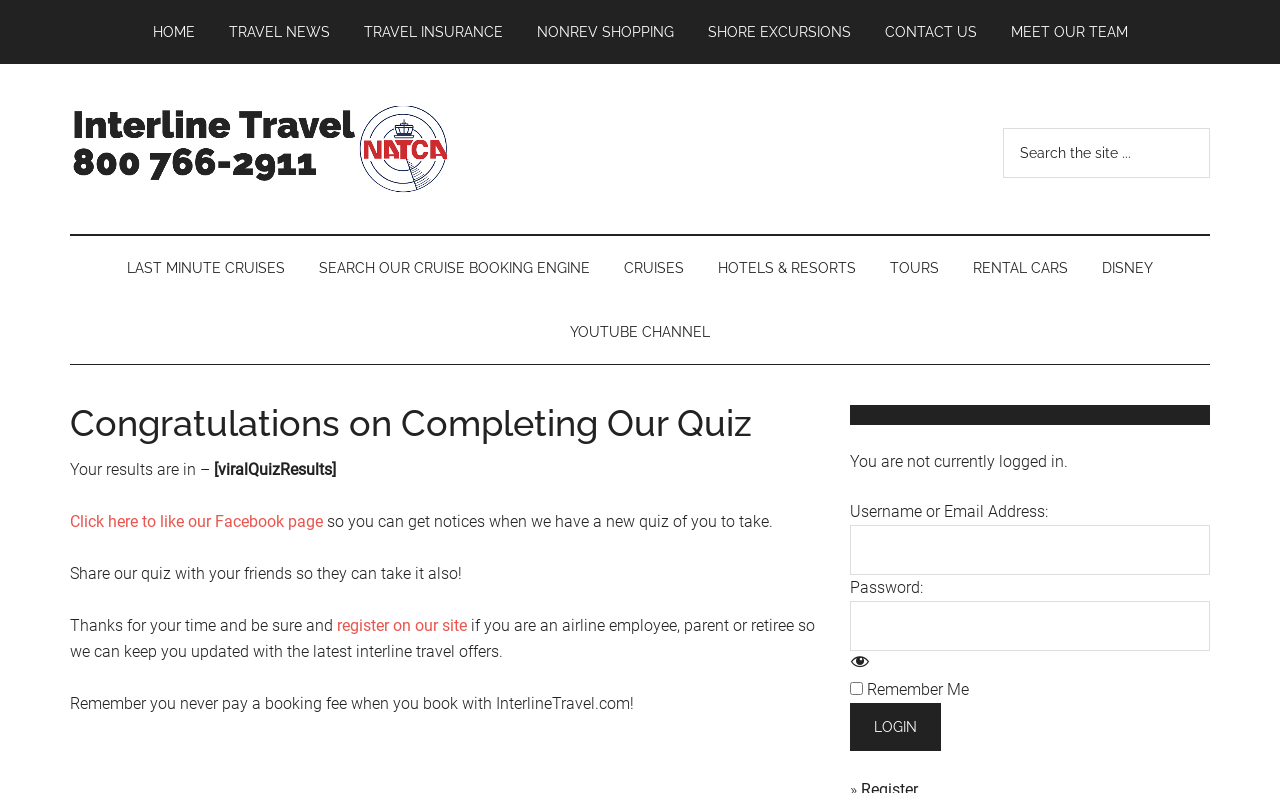Locate the bounding box of the user interface element based on this description: "I Am New Here".

None